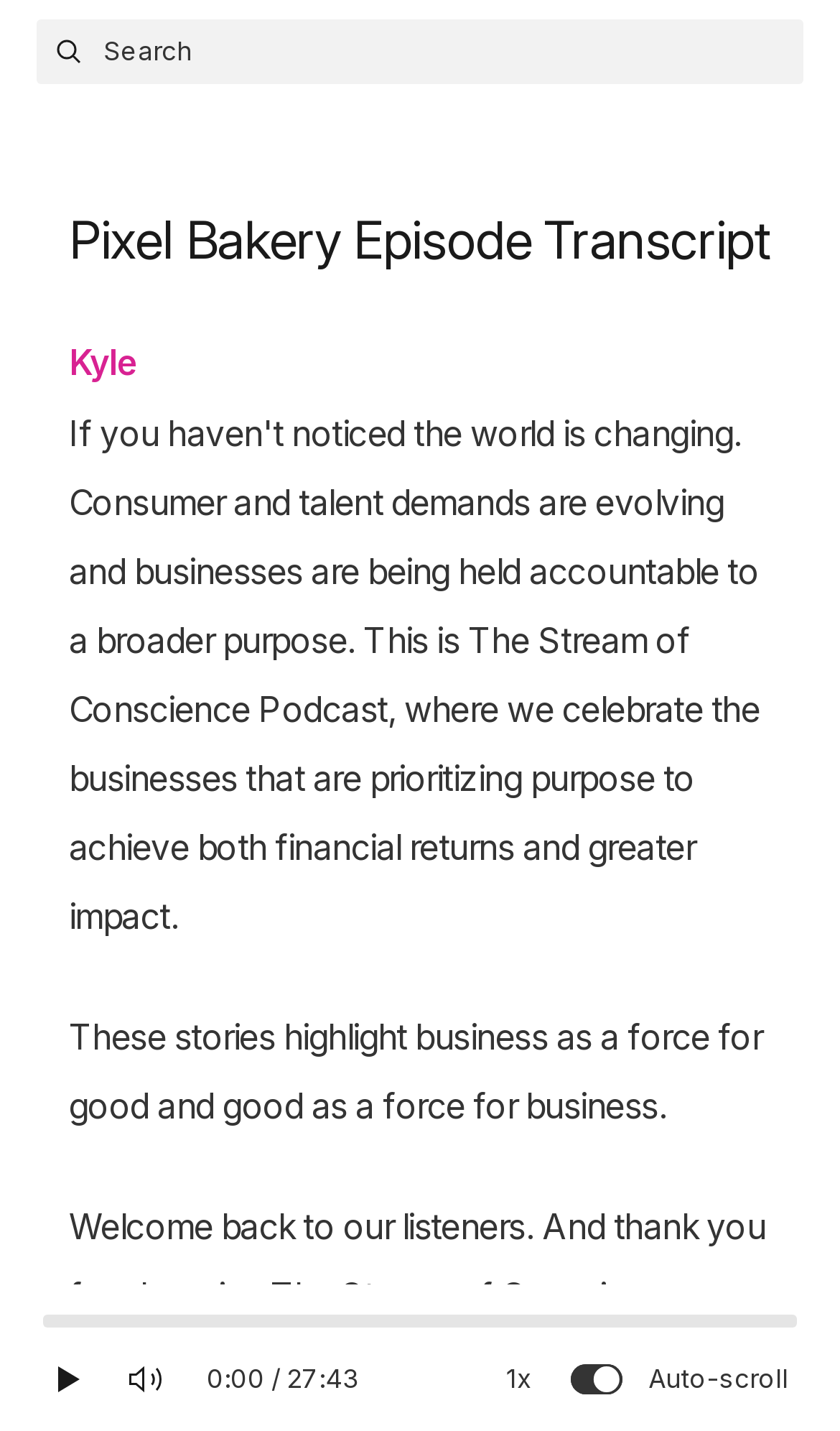What is the function of the button with the text 'Mute (m)'?
Ensure your answer is thorough and detailed.

I inferred this answer by reading the text 'Mute (m)' on the button, indicating that it is used to mute the podcast.